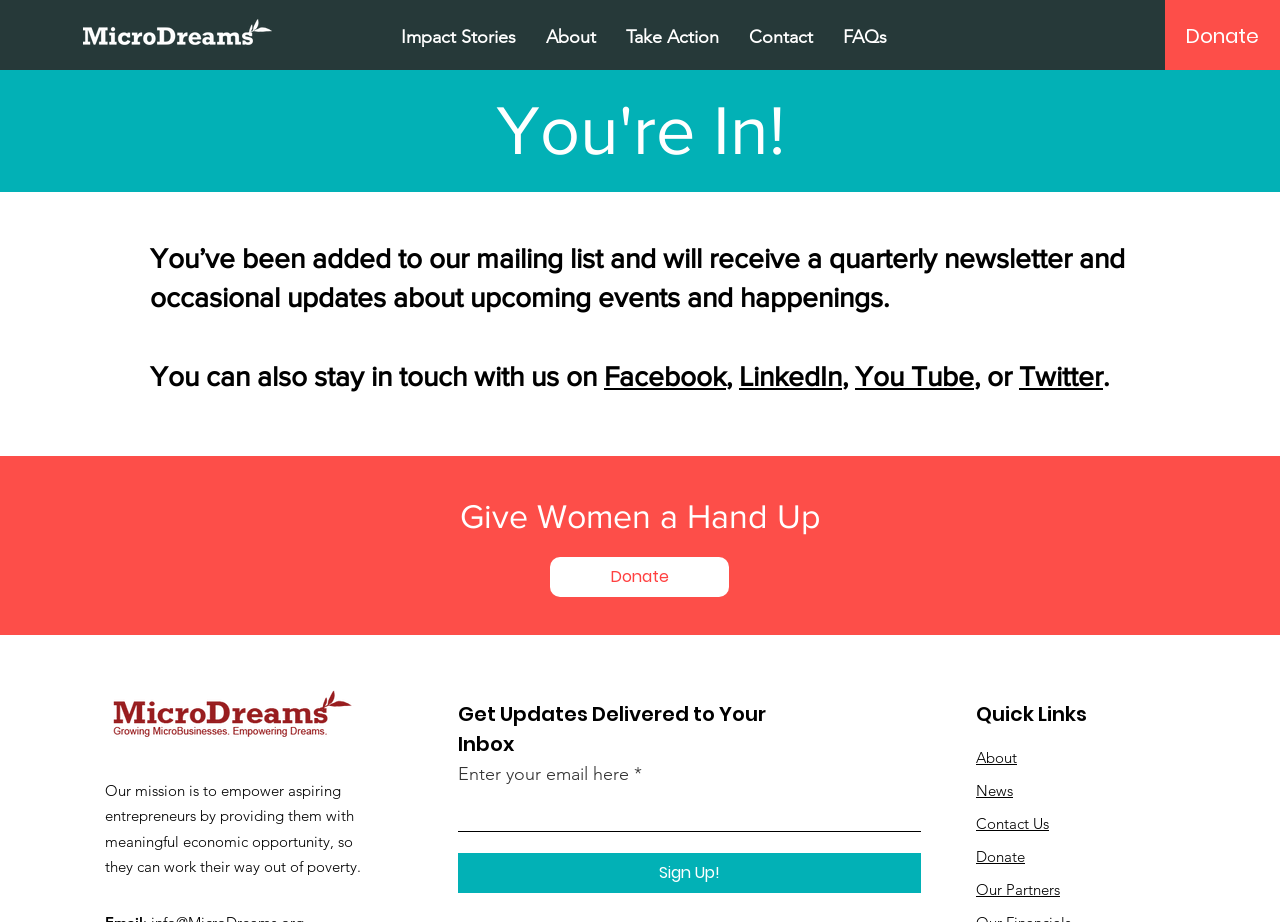Please determine the bounding box coordinates of the element's region to click in order to carry out the following instruction: "Enter your email address in the input field". The coordinates should be four float numbers between 0 and 1, i.e., [left, top, right, bottom].

[0.358, 0.859, 0.72, 0.902]